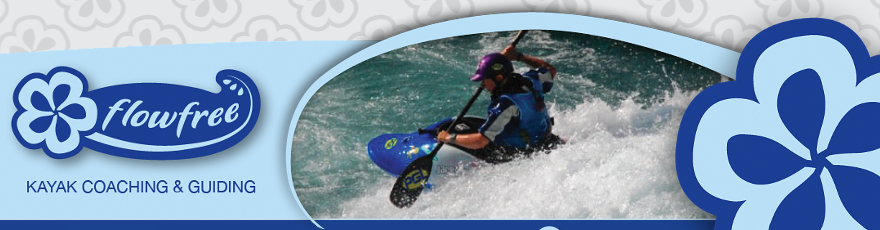Refer to the screenshot and answer the following question in detail:
What is the purpose of the 'FlowFree' organization?

The caption states that the text 'flowfree' is accompanied by the tagline 'KAYAK COACHING & GUIDING', which suggests that the purpose of the 'FlowFree' organization is to provide kayak coaching and guiding services.